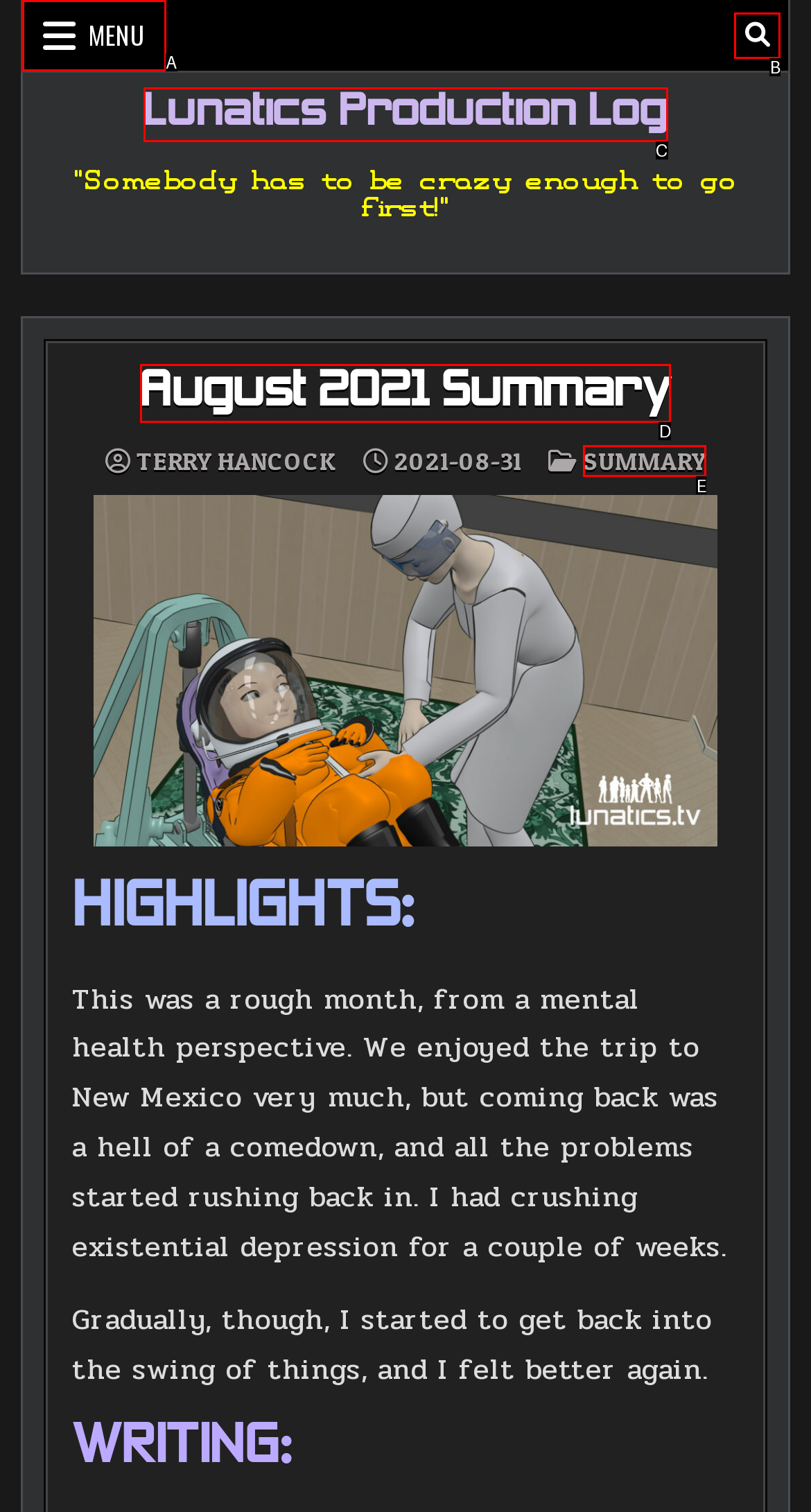Based on the description: Menu, select the HTML element that best fits. Reply with the letter of the correct choice from the options given.

A